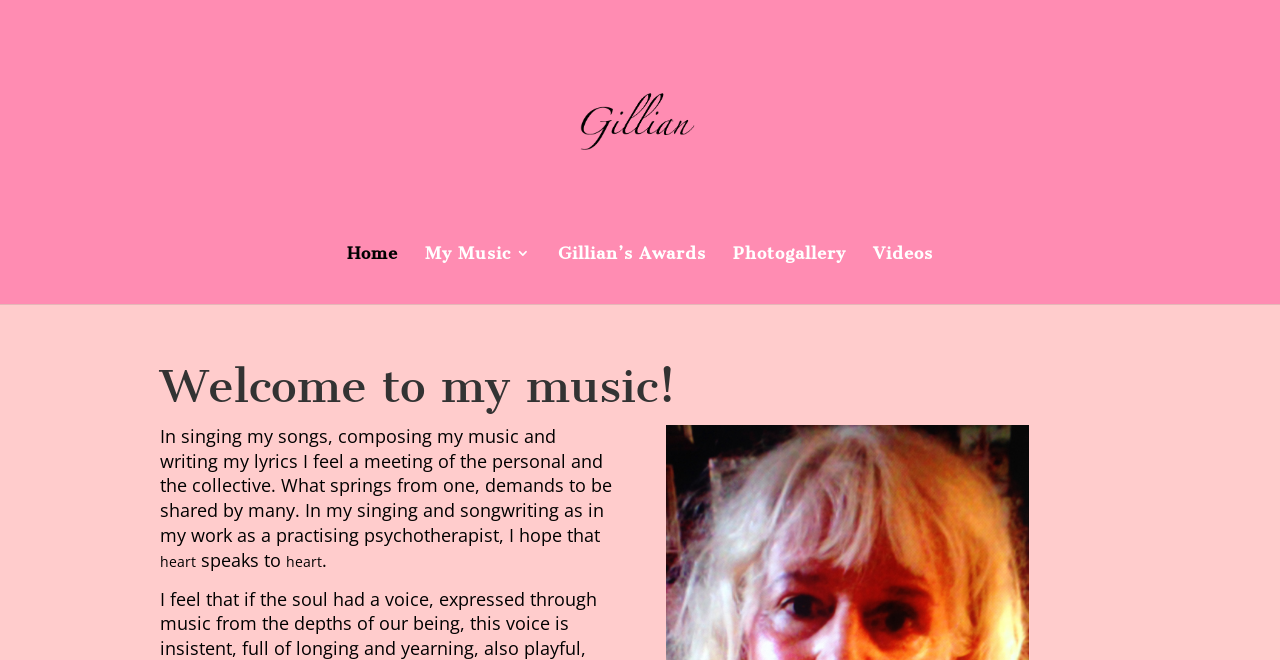What is the title or heading displayed on the webpage?

Welcome to my music!